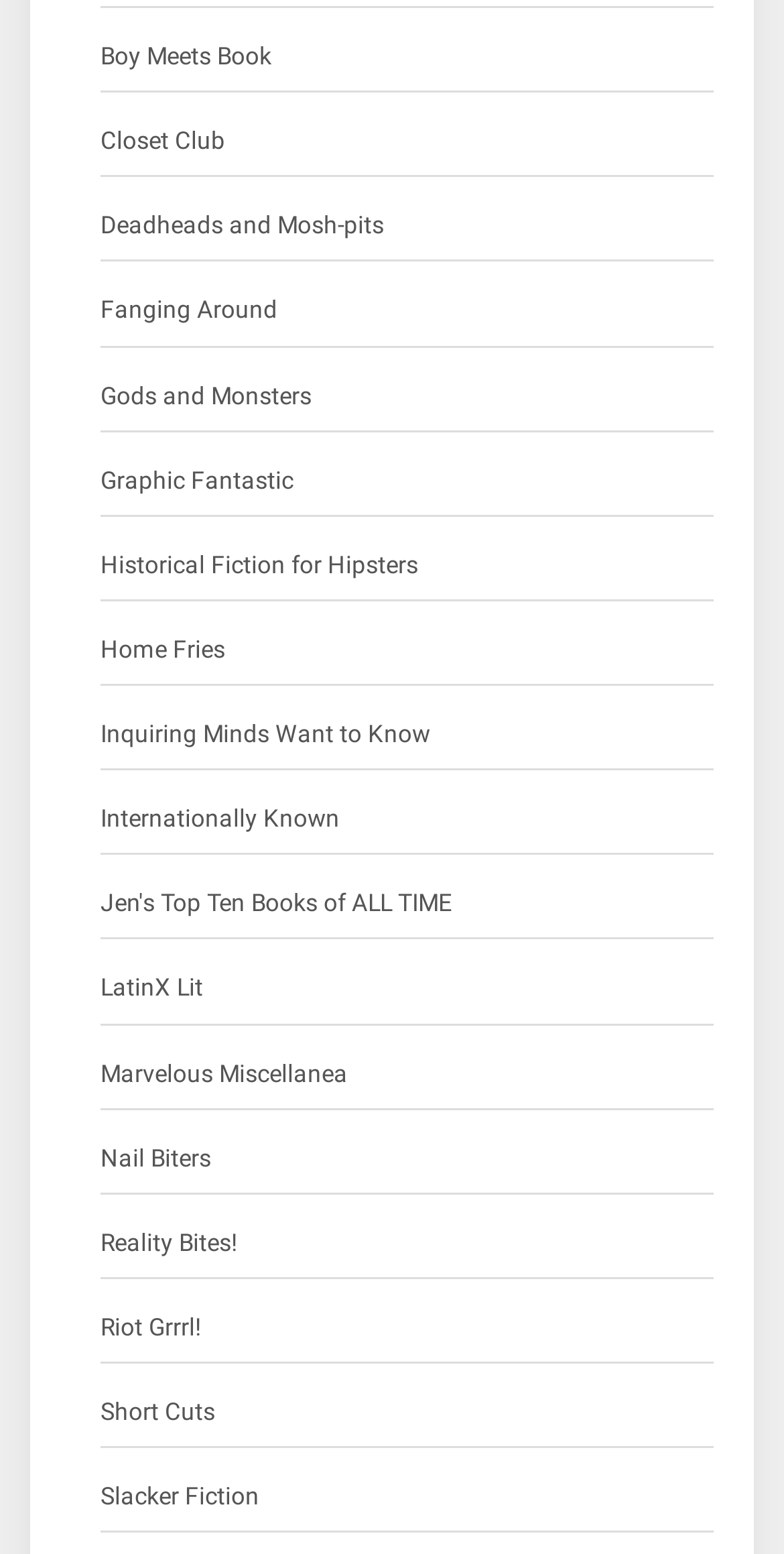Give a one-word or short phrase answer to the question: 
How many book categories are listed?

19